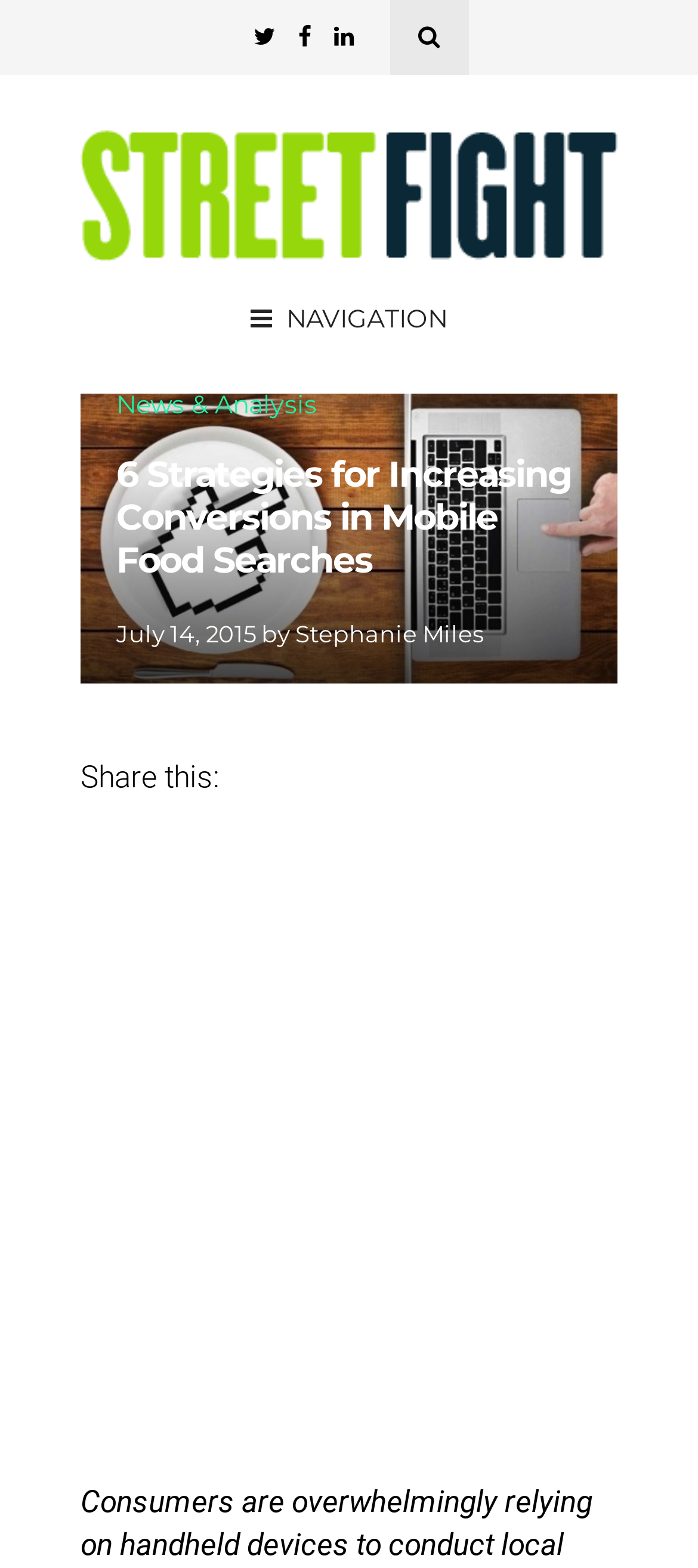Reply to the question with a single word or phrase:
How many social media sharing options are available?

Not specified